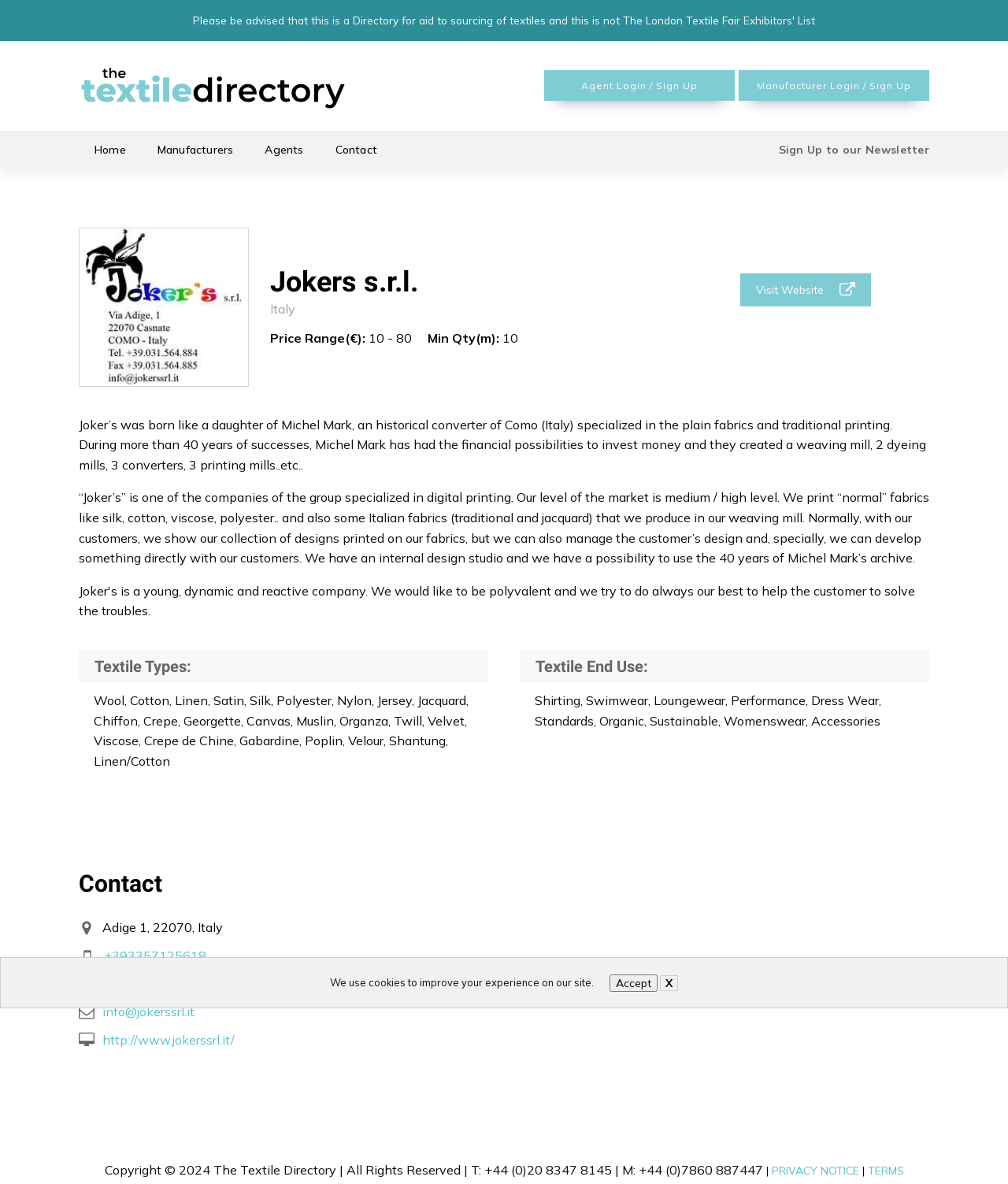Can you find the bounding box coordinates of the area I should click to execute the following instruction: "Visit the company website"?

[0.734, 0.231, 0.864, 0.259]